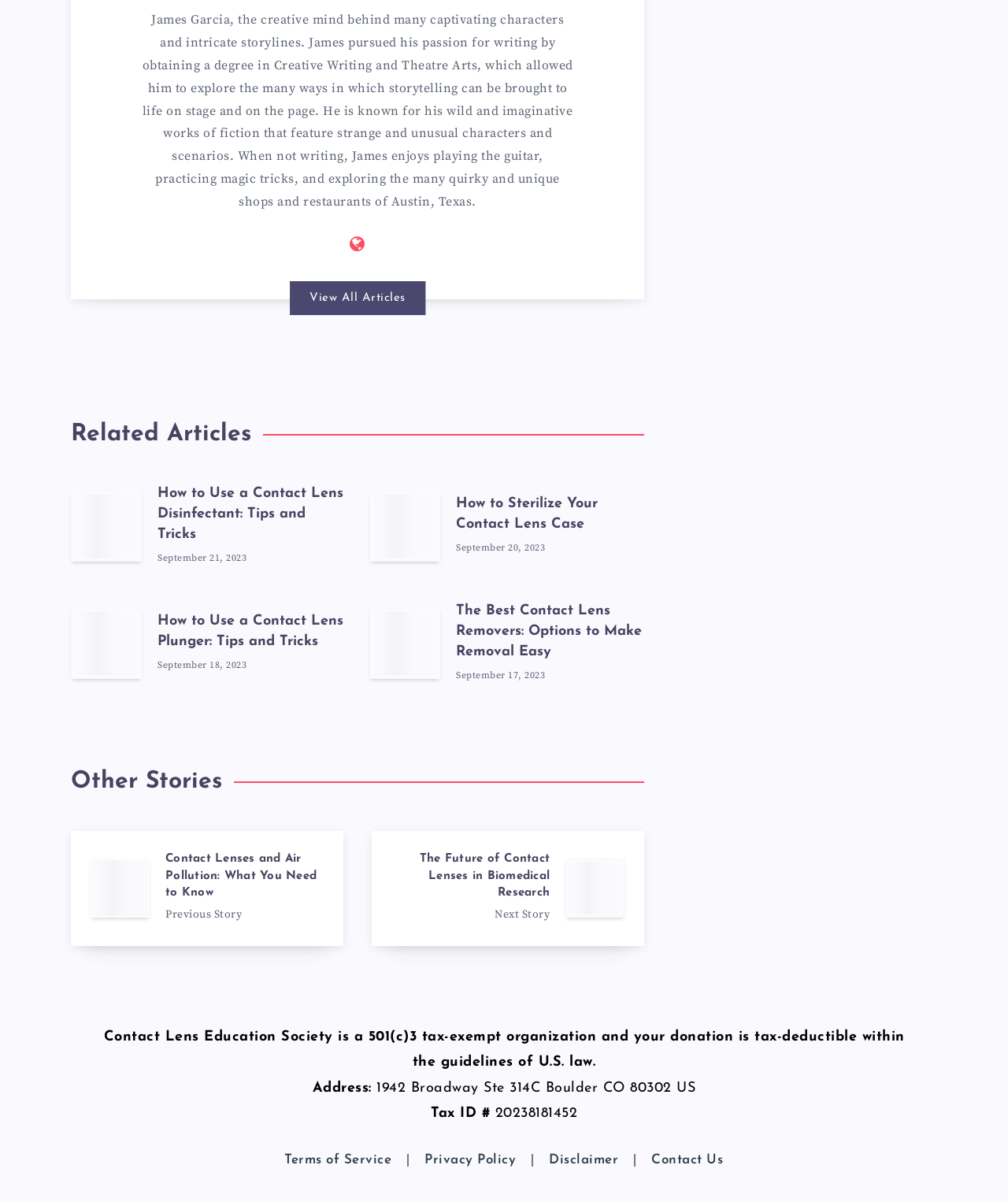Determine the bounding box coordinates of the element that should be clicked to execute the following command: "Check the Terms of Service".

[0.267, 0.95, 0.404, 0.981]